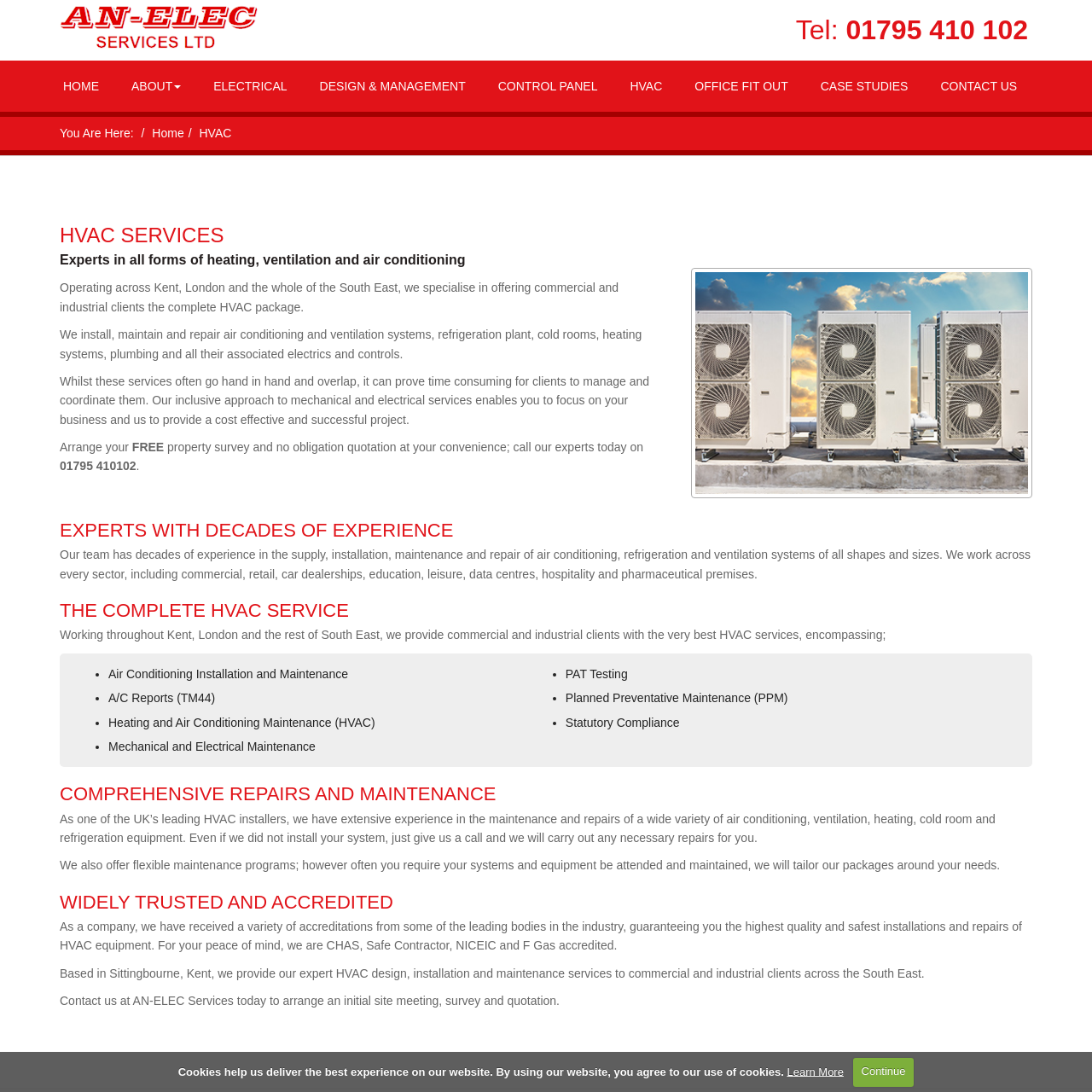Can you specify the bounding box coordinates of the area that needs to be clicked to fulfill the following instruction: "Click on the 'Caster Nozzle Caster Nozzle' link"?

None